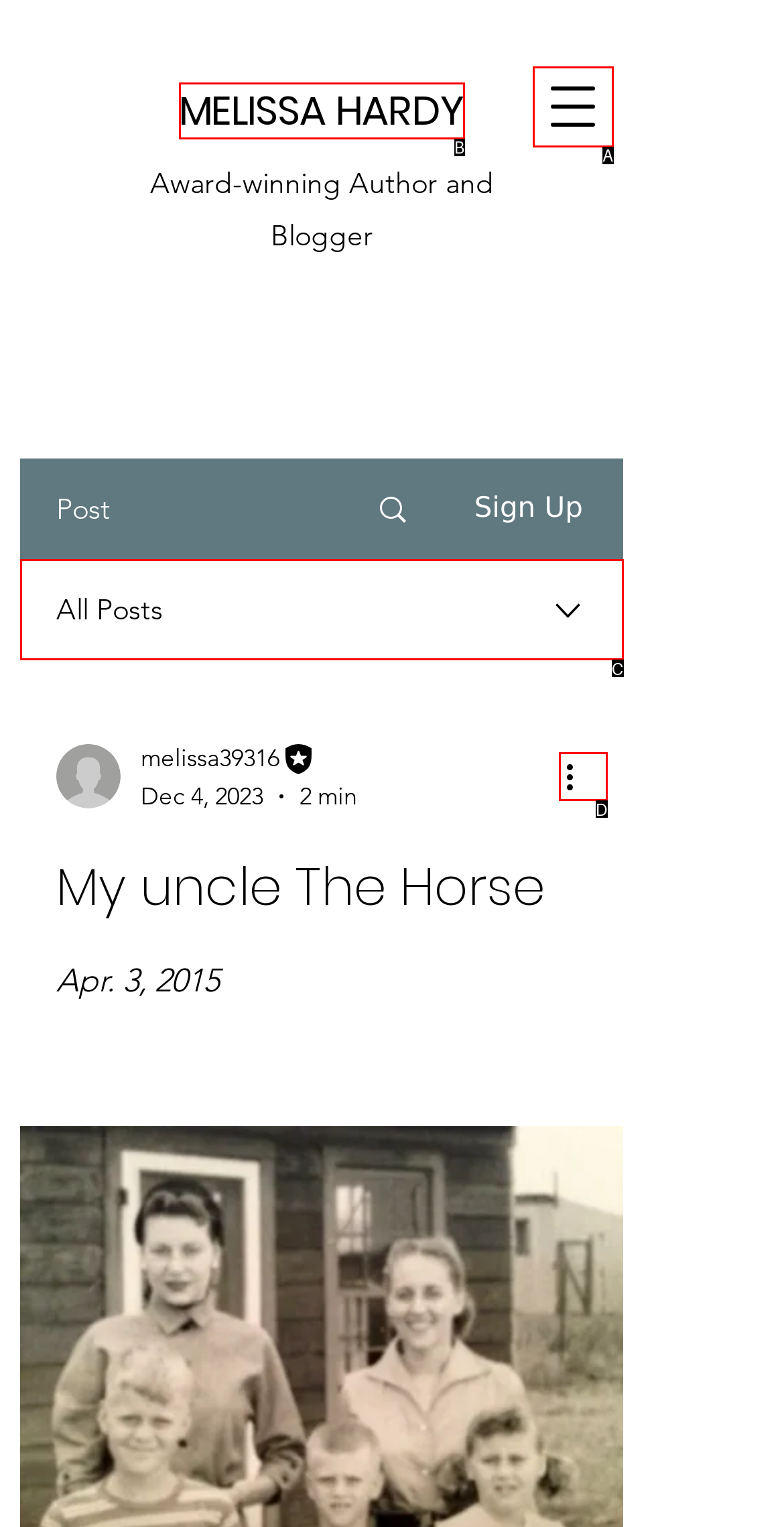Select the HTML element that matches the description: aria-label="More actions". Provide the letter of the chosen option as your answer.

D